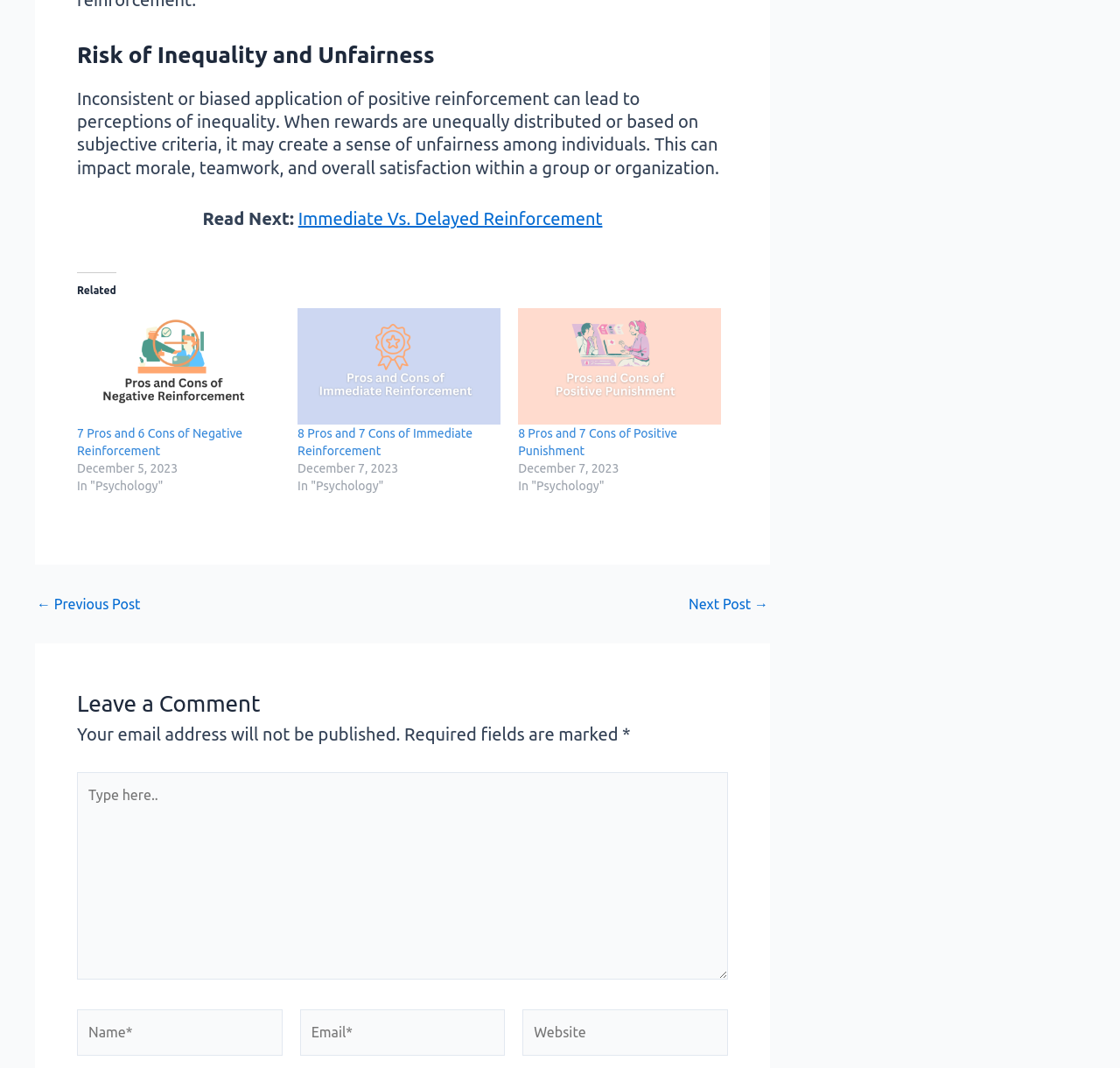Please give the bounding box coordinates of the area that should be clicked to fulfill the following instruction: "View location details". The coordinates should be in the format of four float numbers from 0 to 1, i.e., [left, top, right, bottom].

None